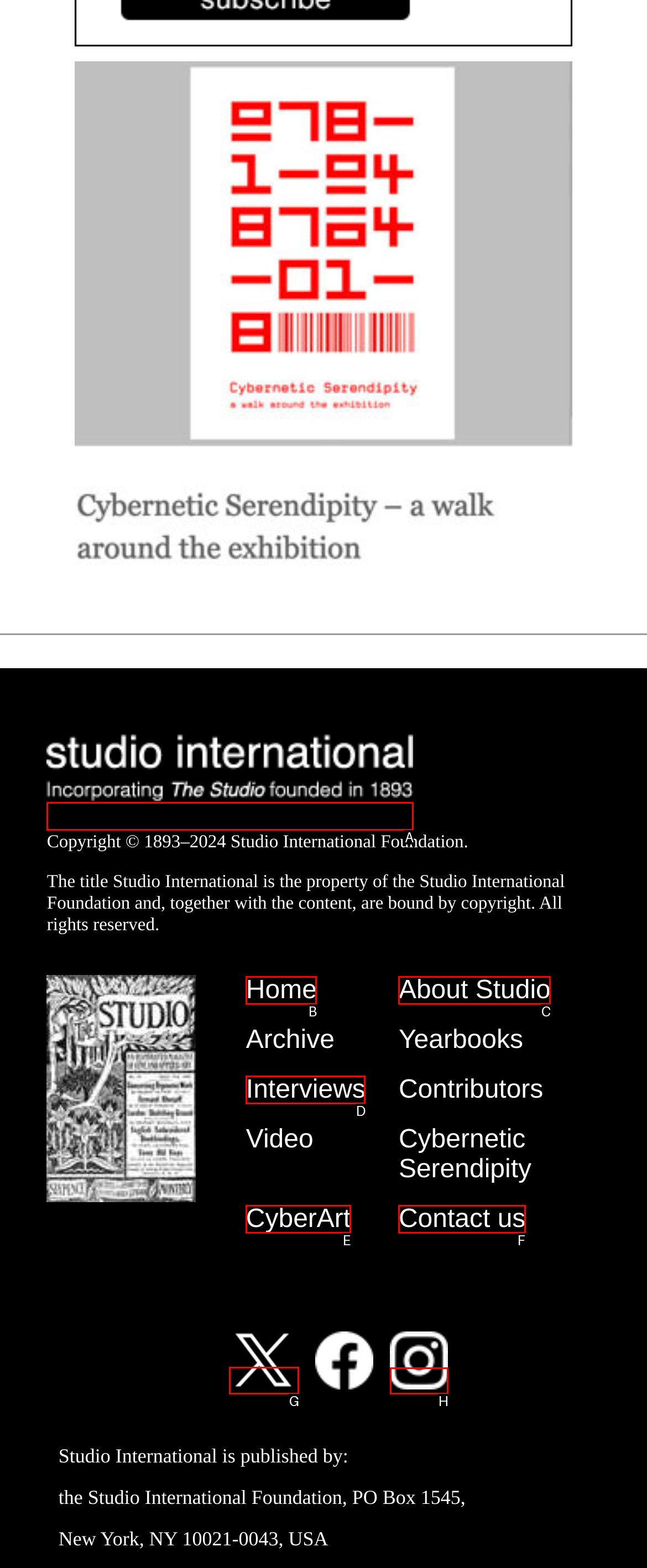Determine which element should be clicked for this task: Follow the 'twitter' link
Answer with the letter of the selected option.

G